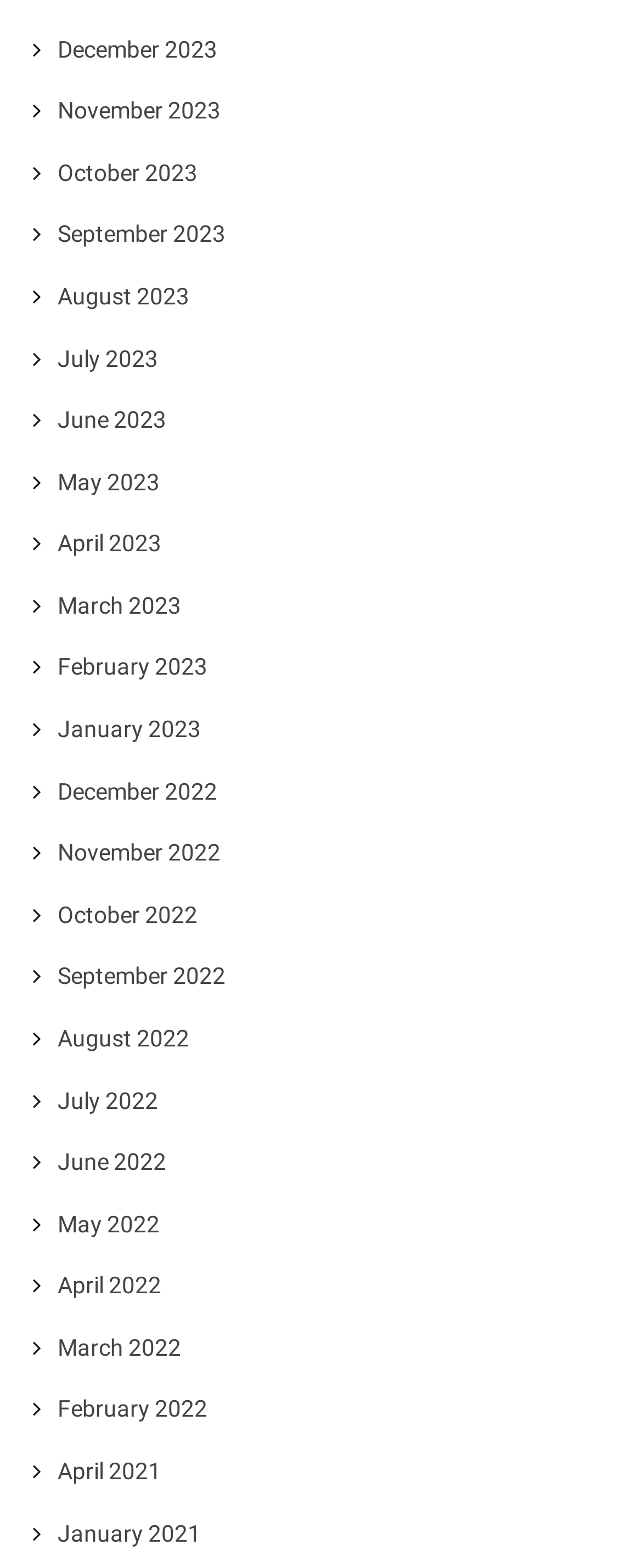What are the links on the webpage?
Look at the screenshot and respond with one word or a short phrase.

Month-year links